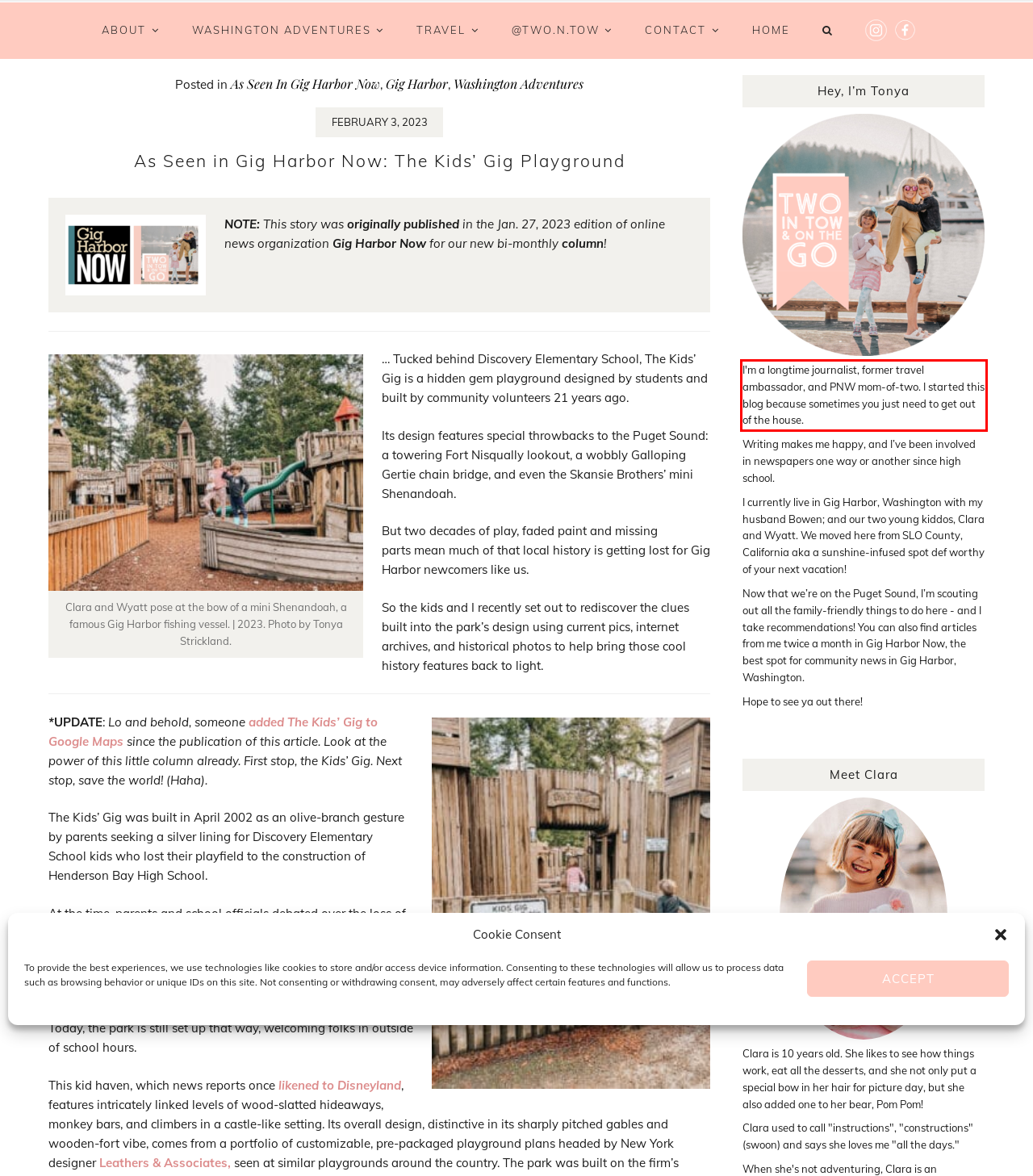Within the provided webpage screenshot, find the red rectangle bounding box and perform OCR to obtain the text content.

I'm a longtime journalist, former travel ambassador, and PNW mom-of-two. I started this blog because sometimes you just need to get out of the house.